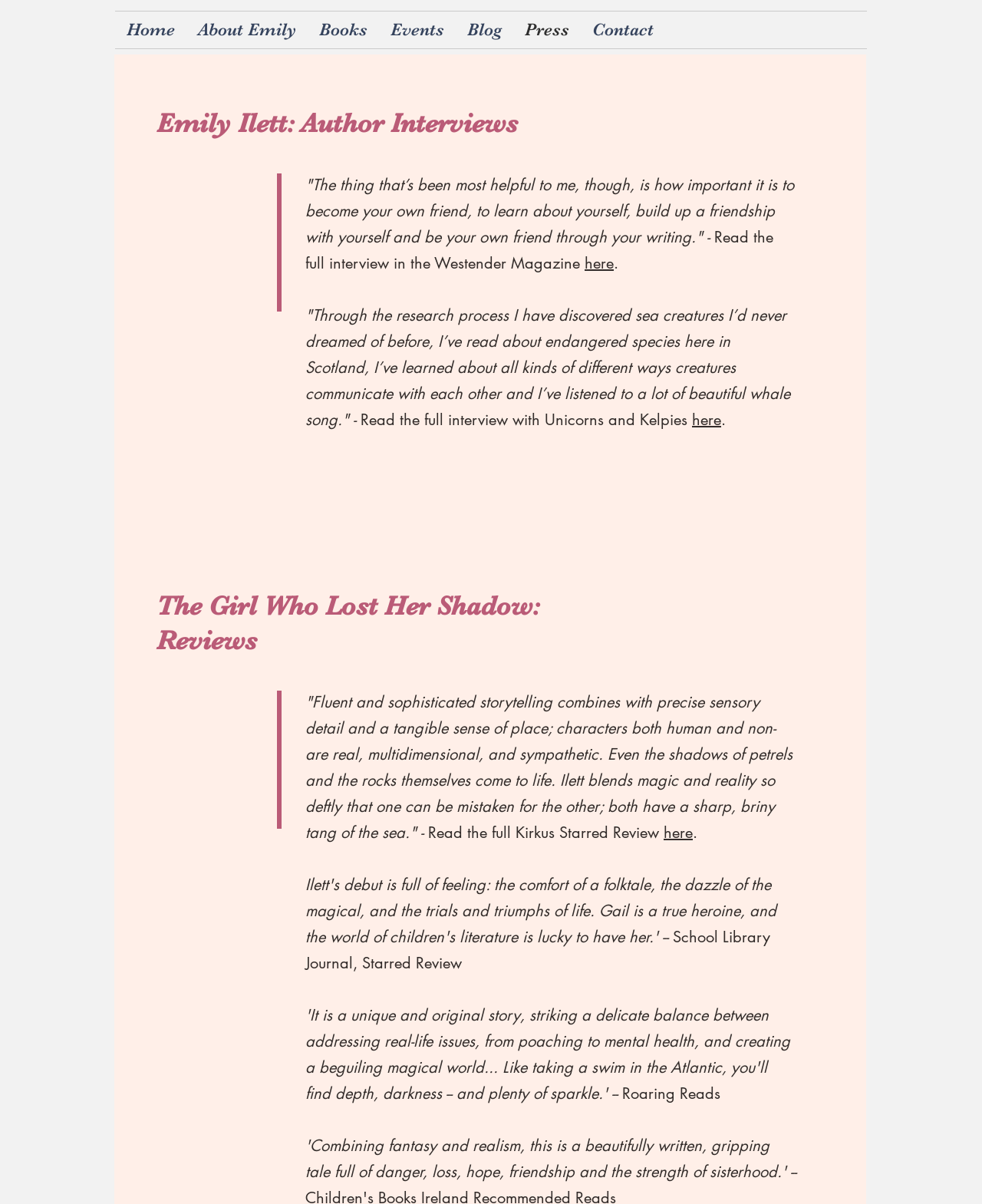Locate the bounding box coordinates of the clickable element to fulfill the following instruction: "Click on the 'Home' link". Provide the coordinates as four float numbers between 0 and 1 in the format [left, top, right, bottom].

[0.117, 0.01, 0.19, 0.04]